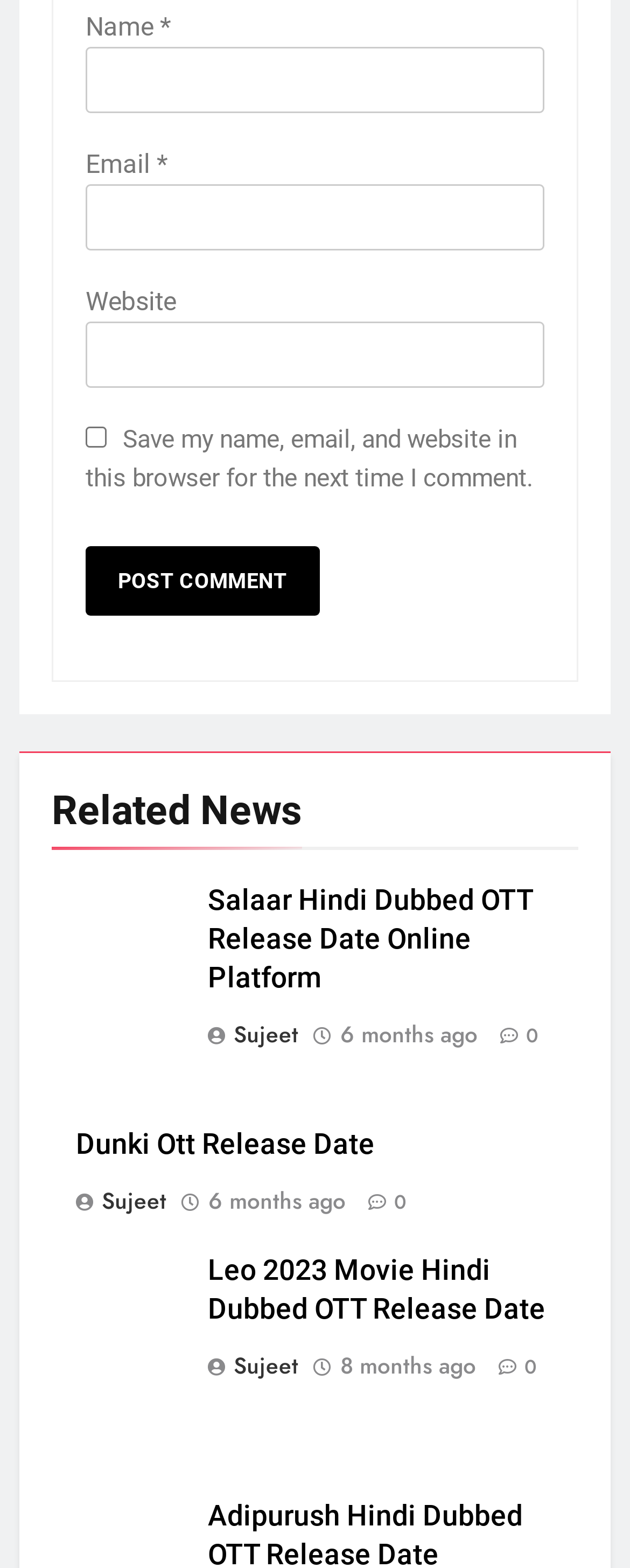Identify the bounding box of the UI component described as: "0".

[0.768, 0.649, 0.855, 0.669]